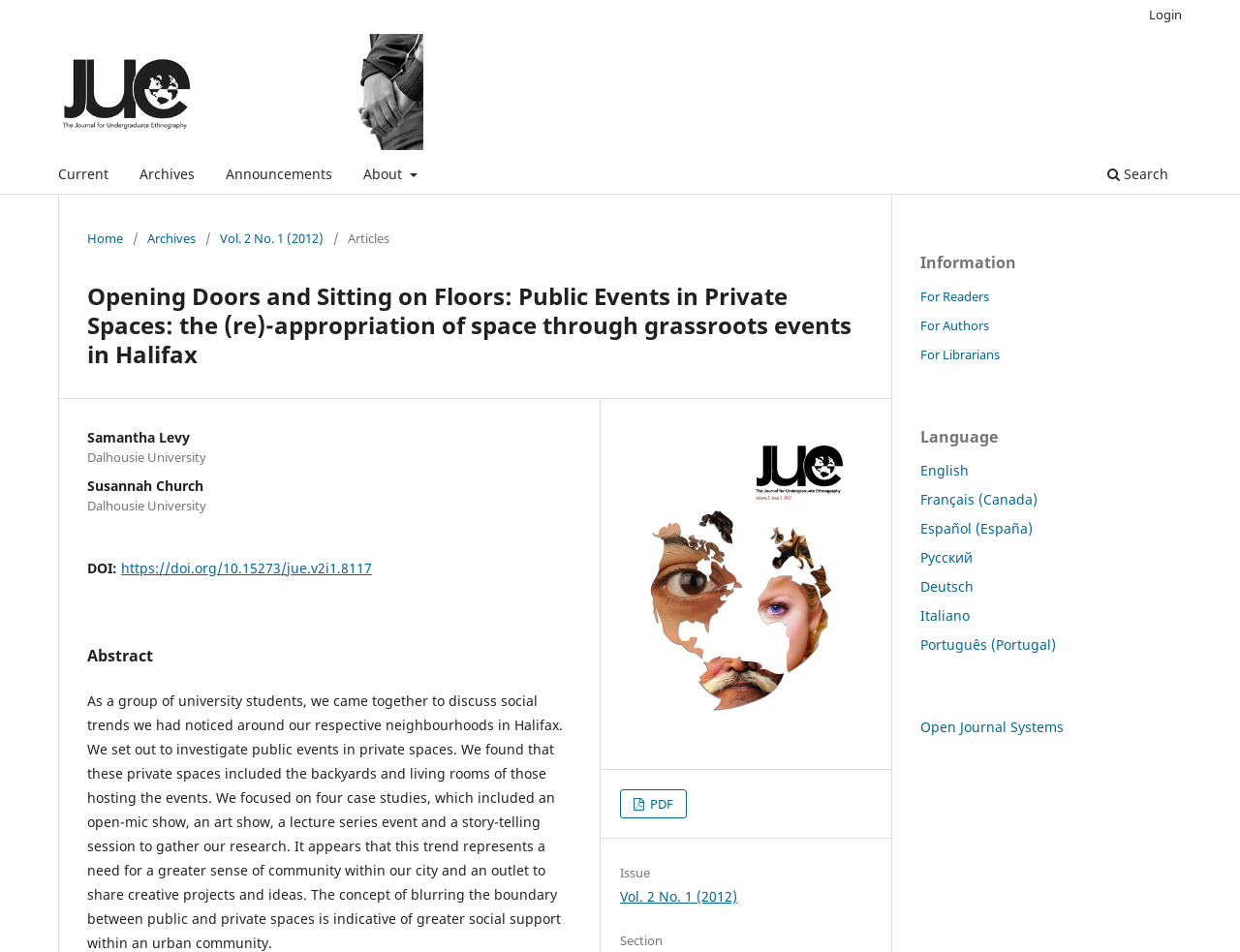Please reply to the following question using a single word or phrase: 
What is the issue number of this journal?

Vol. 2 No. 1 (2012)